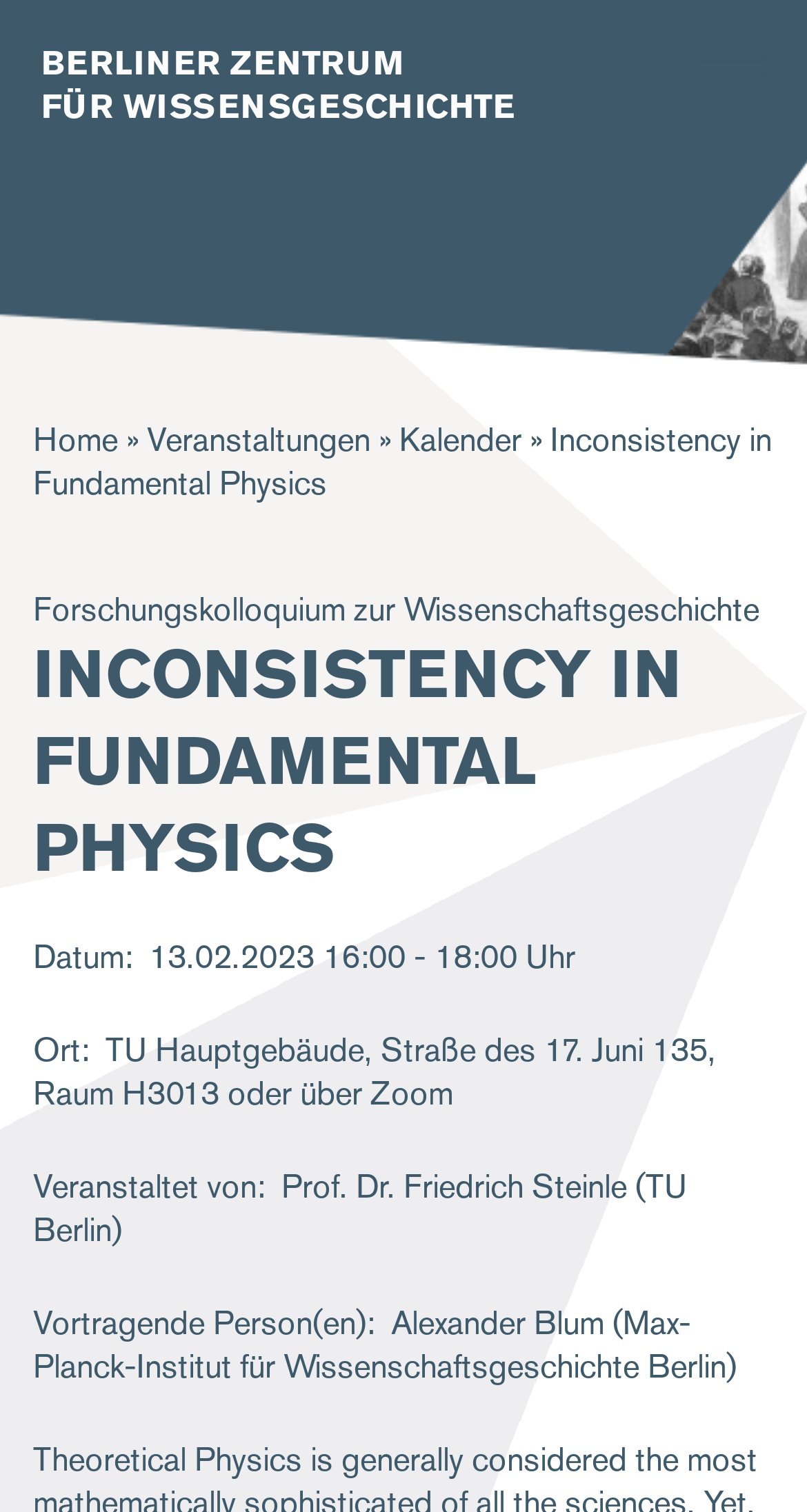Who is the speaker of the event? Using the information from the screenshot, answer with a single word or phrase.

Alexander Blum (Max-Planck-Institut für Wissenschaftsgeschichte Berlin)